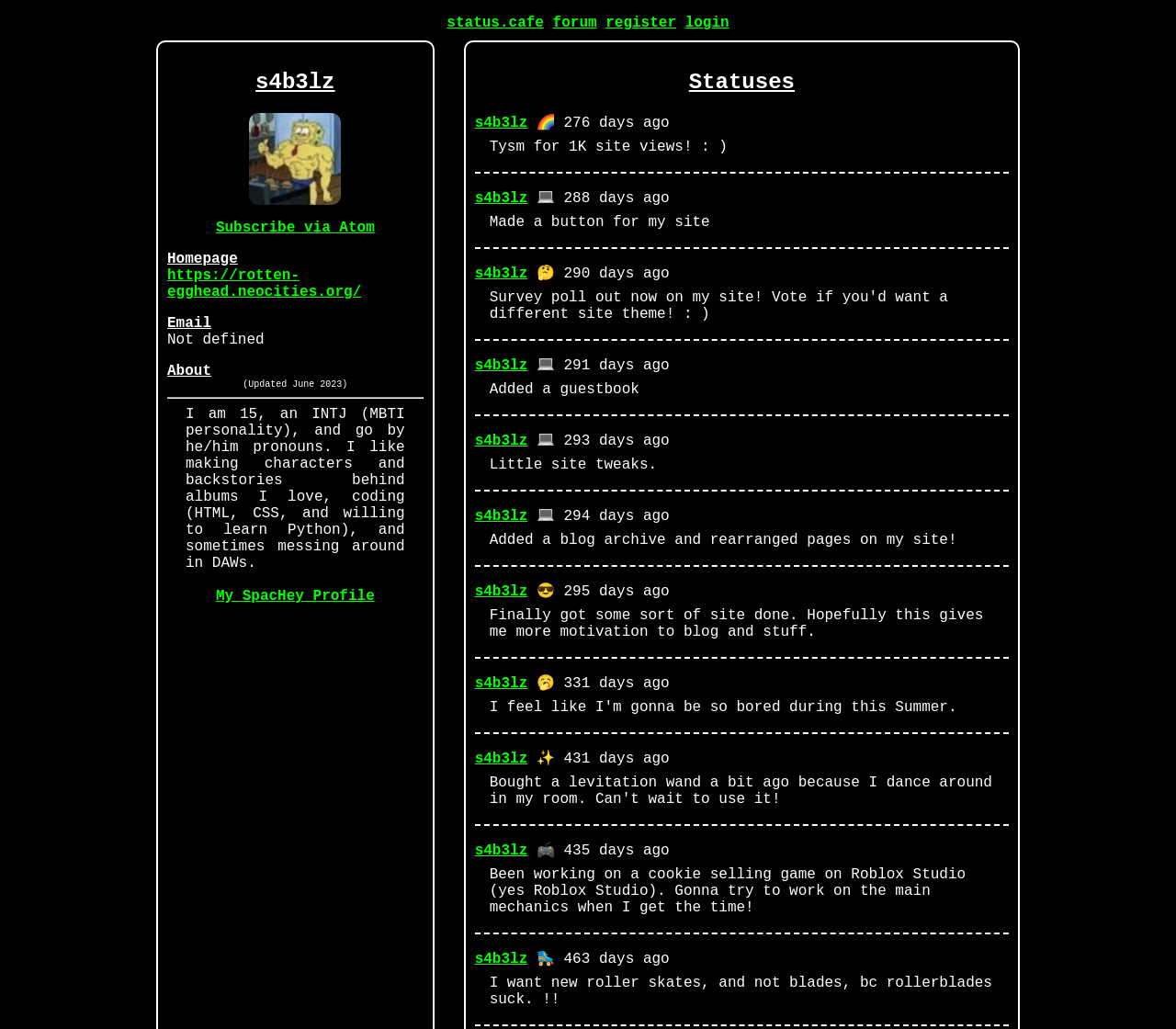Determine the bounding box coordinates of the clickable element to complete this instruction: "go to the forum". Provide the coordinates in the format of four float numbers between 0 and 1, [left, top, right, bottom].

[0.47, 0.014, 0.507, 0.03]